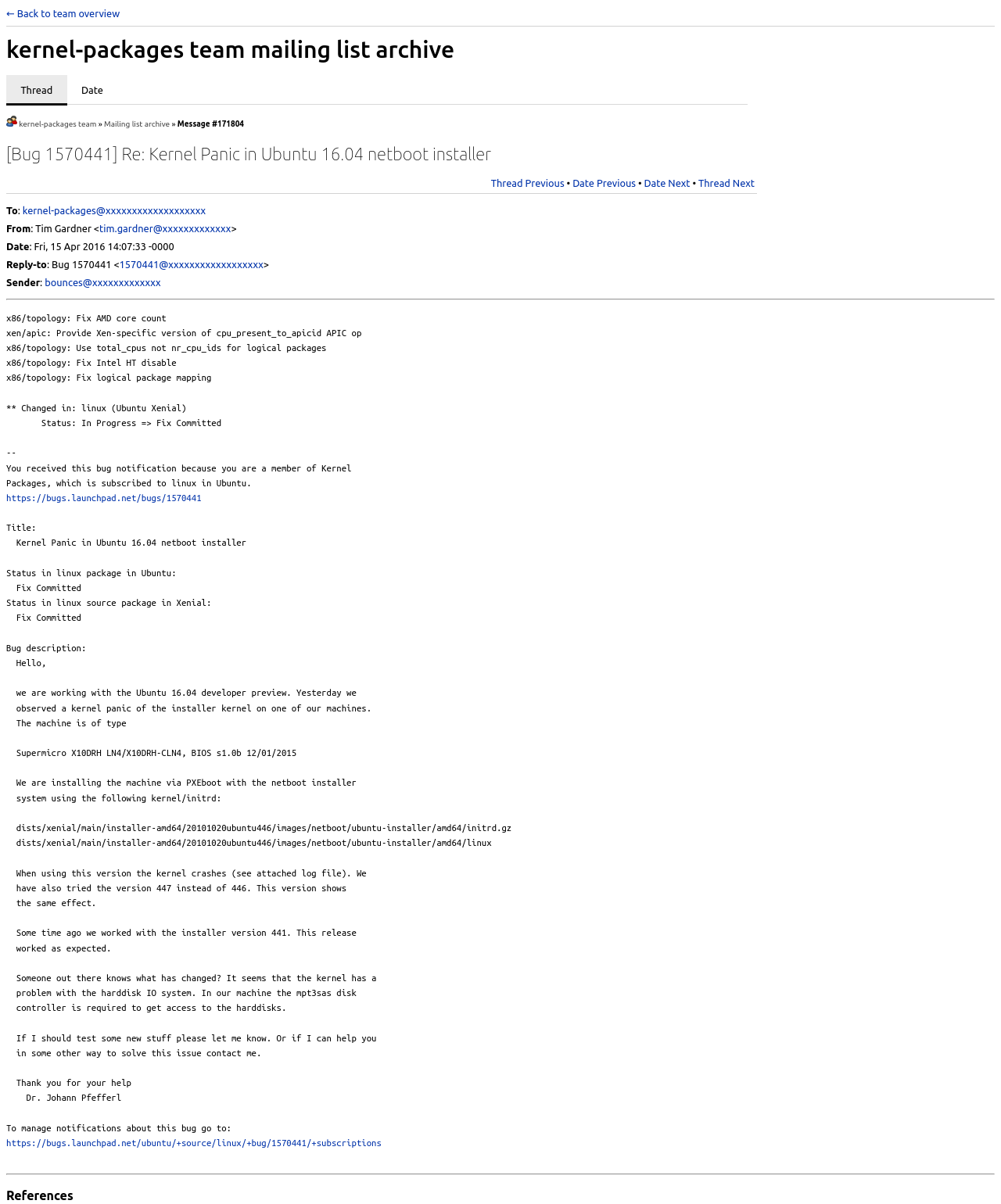Please provide a brief answer to the following inquiry using a single word or phrase:
What is the purpose of the 'Thread Previous' link?

To navigate to the previous thread